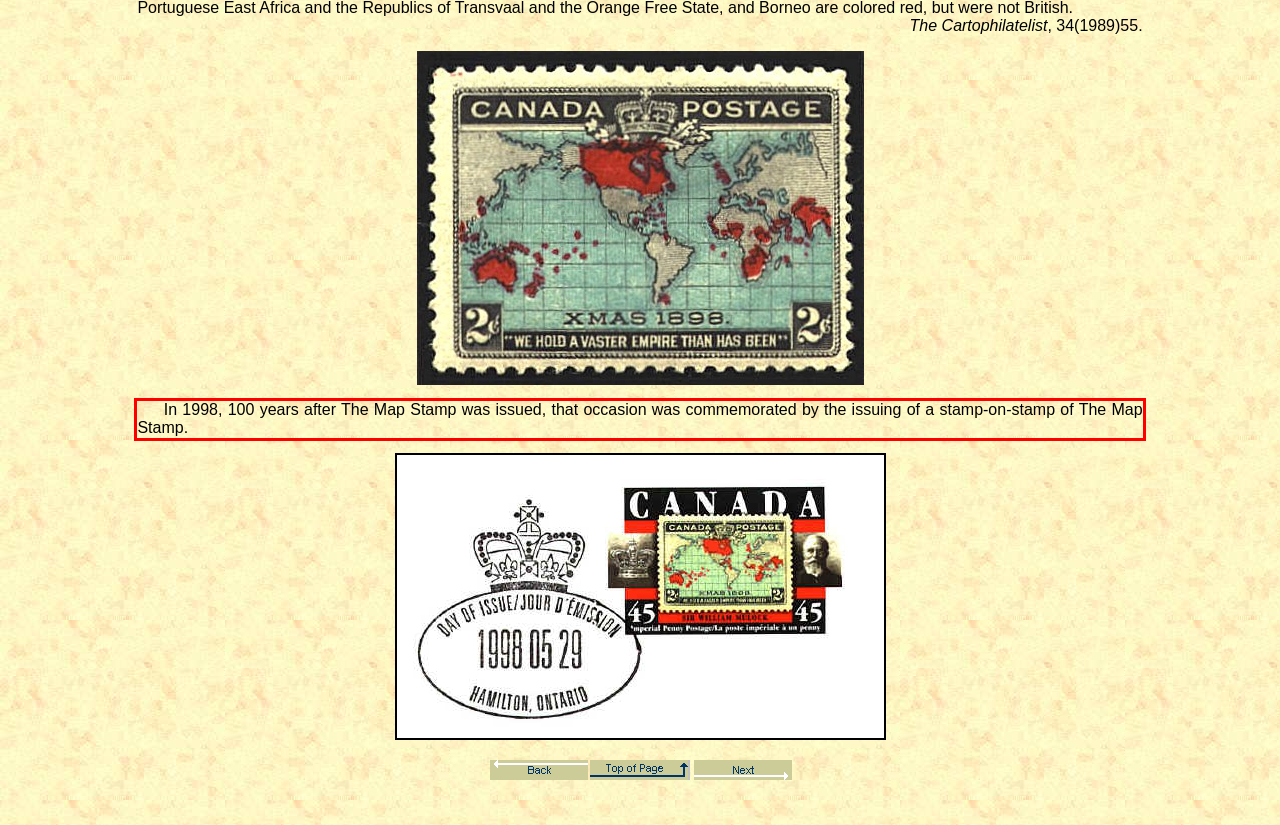Extract and provide the text found inside the red rectangle in the screenshot of the webpage.

In 1998, 100 years after The Map Stamp was issued, that occasion was commemorated by the issuing of a stamp-on-stamp of The Map Stamp.